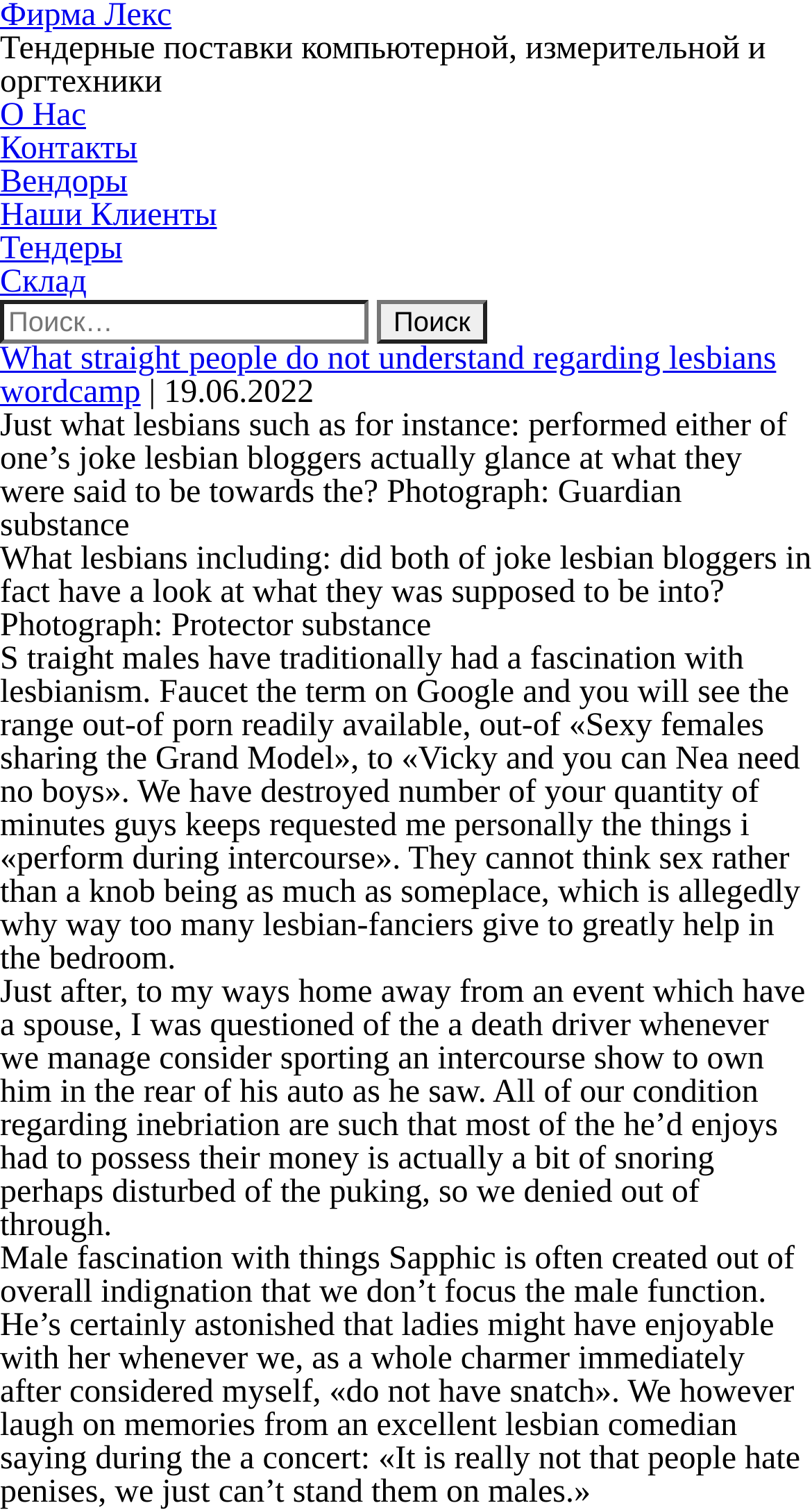Using floating point numbers between 0 and 1, provide the bounding box coordinates in the format (top-left x, top-left y, bottom-right x, bottom-right y). Locate the UI element described here: parent_node: Найти: name="s" placeholder="Поиск…"

[0.0, 0.199, 0.454, 0.228]